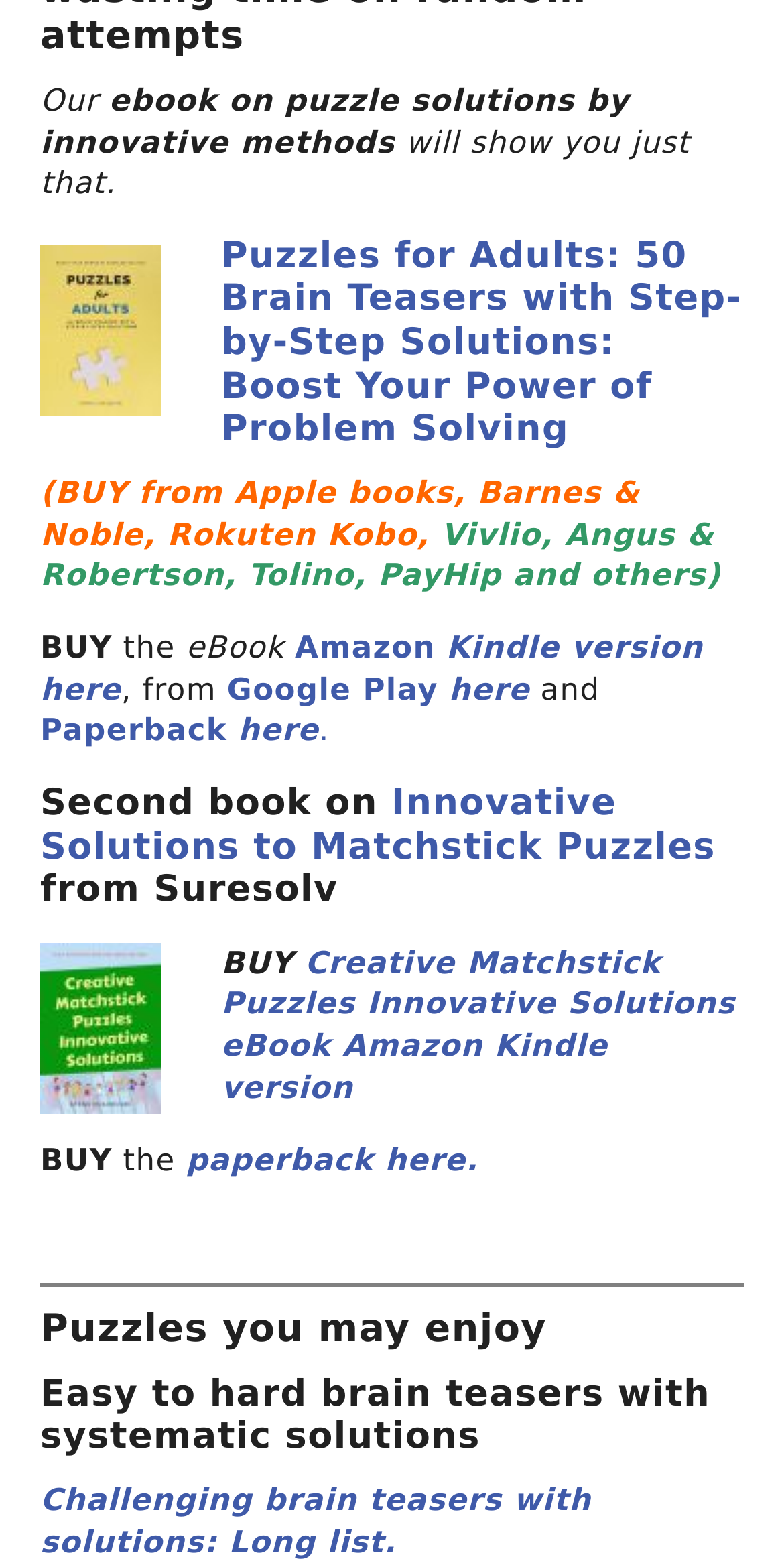Answer the question briefly using a single word or phrase: 
How many eBooks are featured on this page?

2